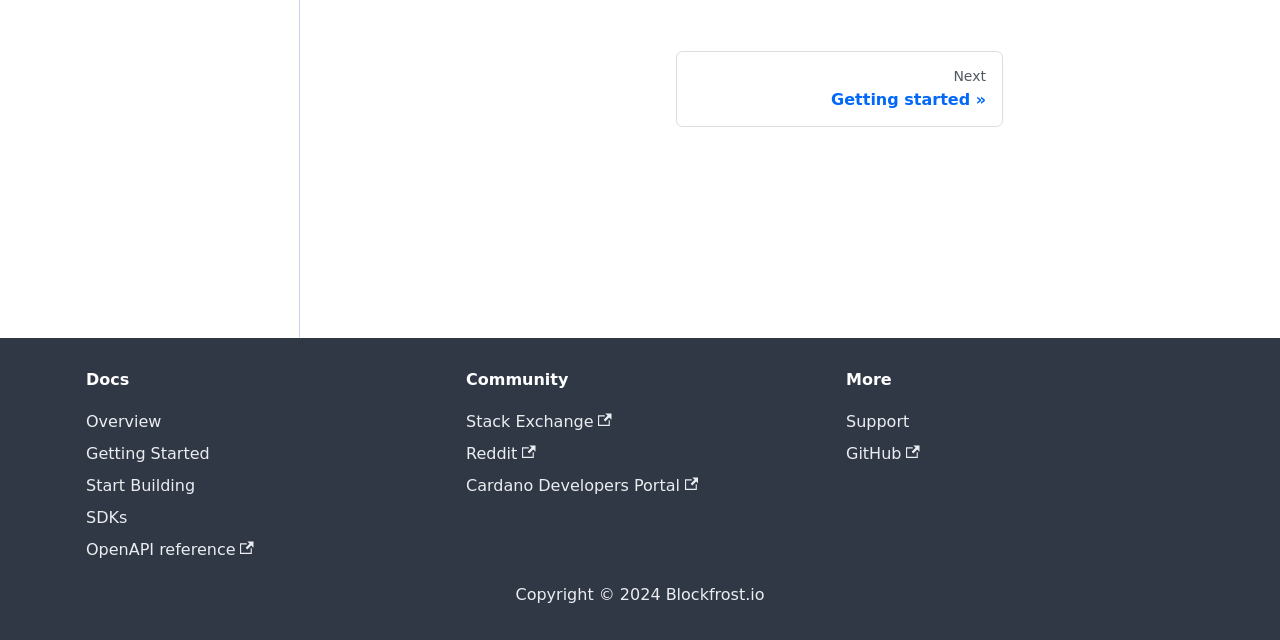Identify the bounding box of the UI element that matches this description: "Start Building".

[0.067, 0.743, 0.152, 0.773]